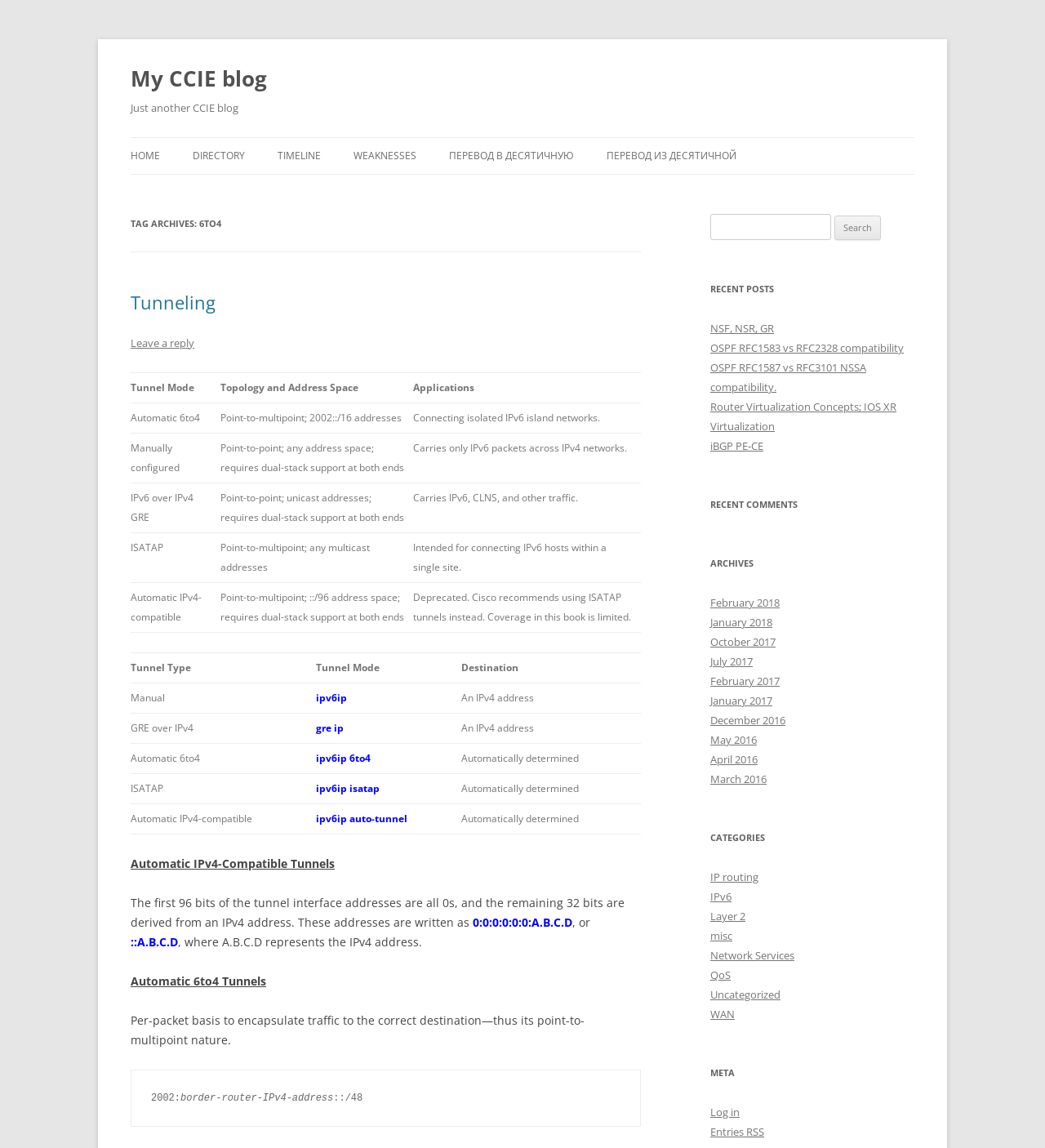Please identify the coordinates of the bounding box for the clickable region that will accomplish this instruction: "Click on DIRECTORY".

[0.184, 0.12, 0.234, 0.152]